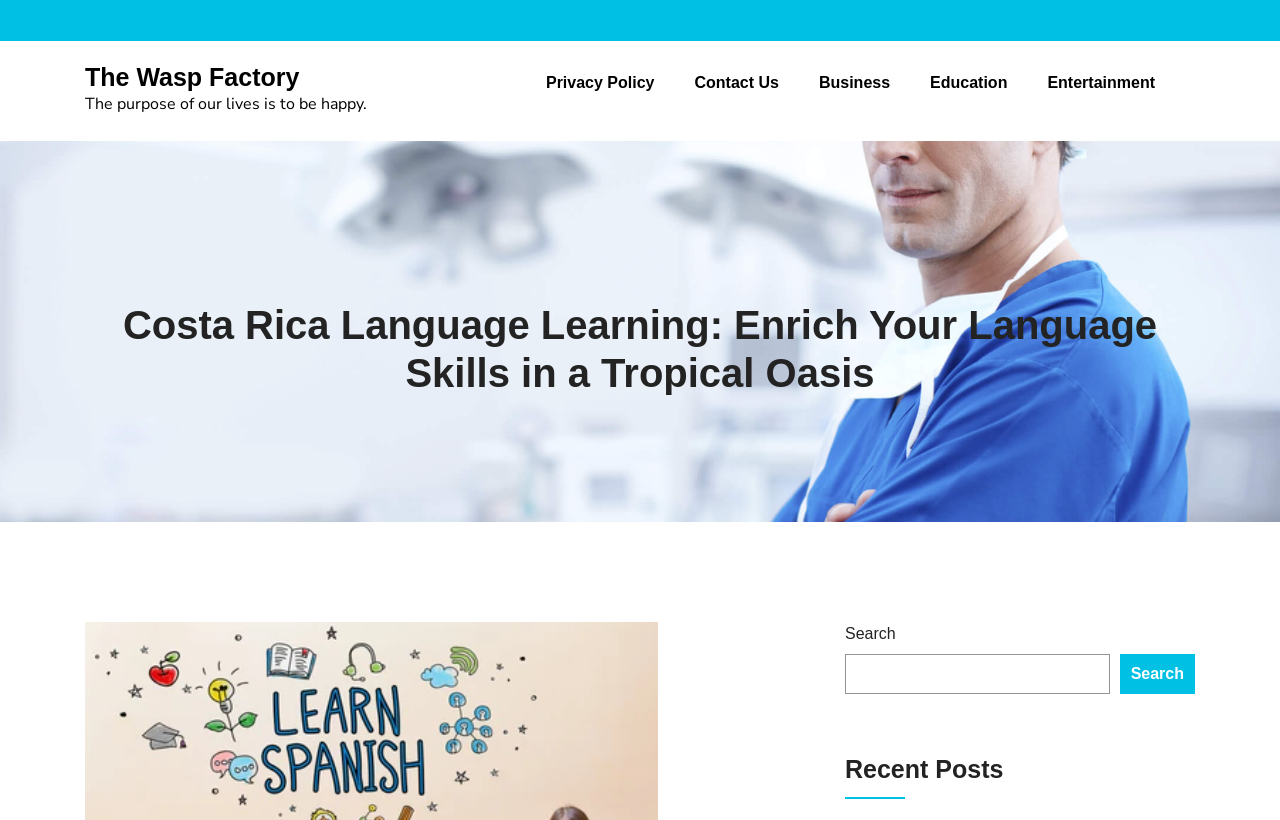Locate the bounding box coordinates of the element to click to perform the following action: 'Go to Home page'. The coordinates should be given as four float values between 0 and 1, in the form of [left, top, right, bottom].

None